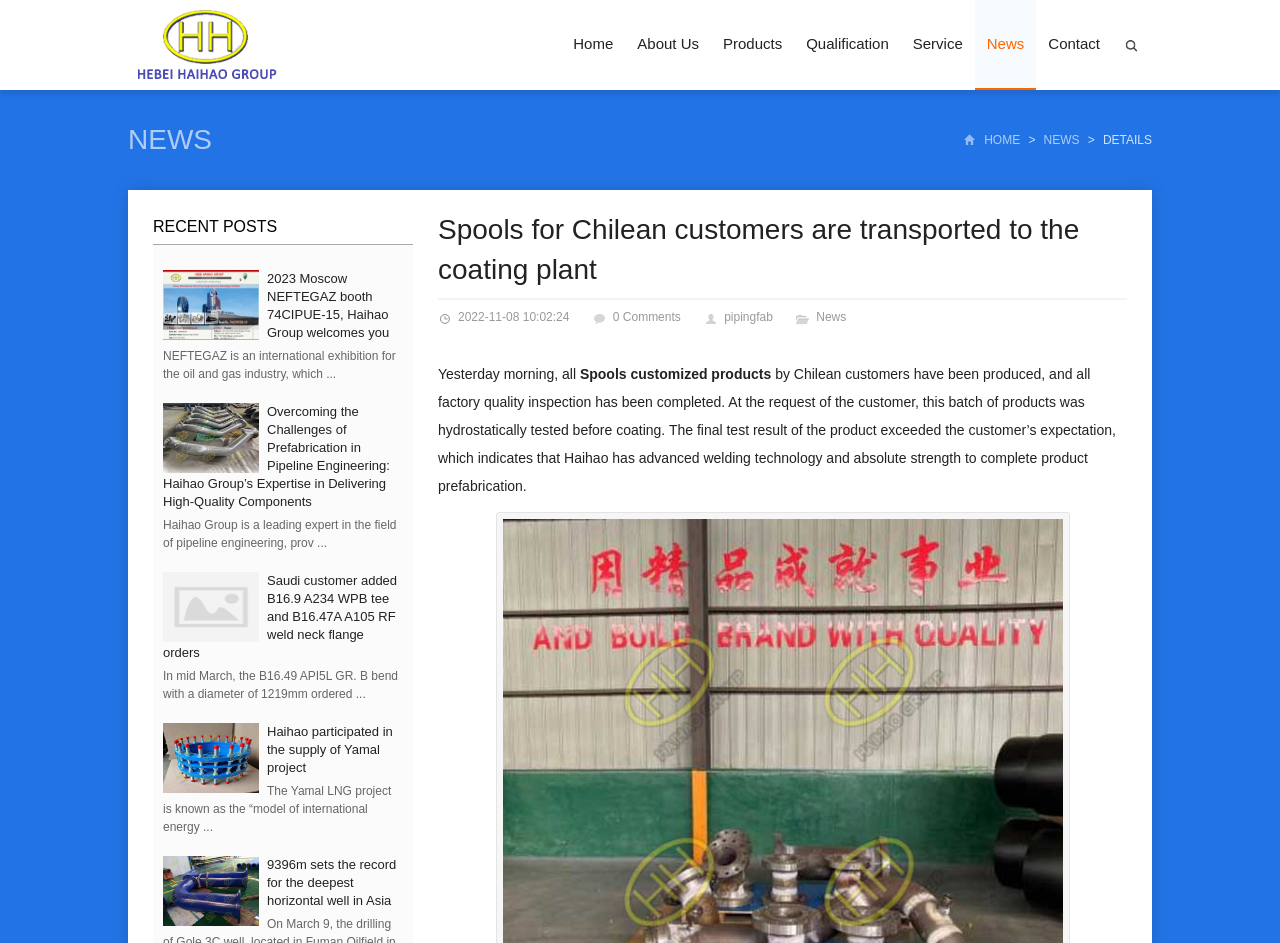Calculate the bounding box coordinates of the UI element given the description: "About Us".

[0.489, 0.0, 0.555, 0.093]